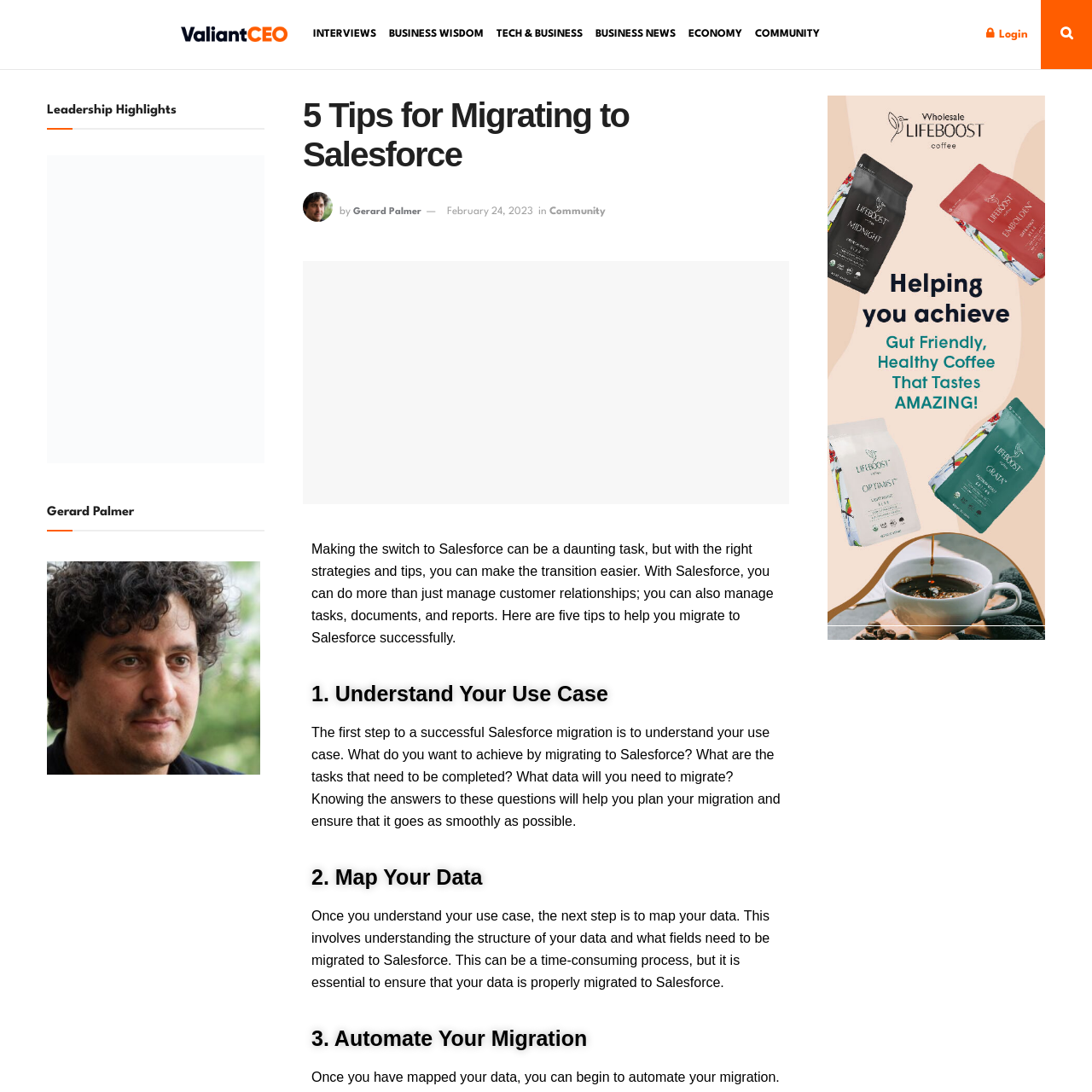Please determine the bounding box coordinates for the UI element described here. Use the format (top-left x, top-left y, bottom-right x, bottom-right y) with values bounded between 0 and 1: Gerard Palmer

[0.323, 0.19, 0.386, 0.198]